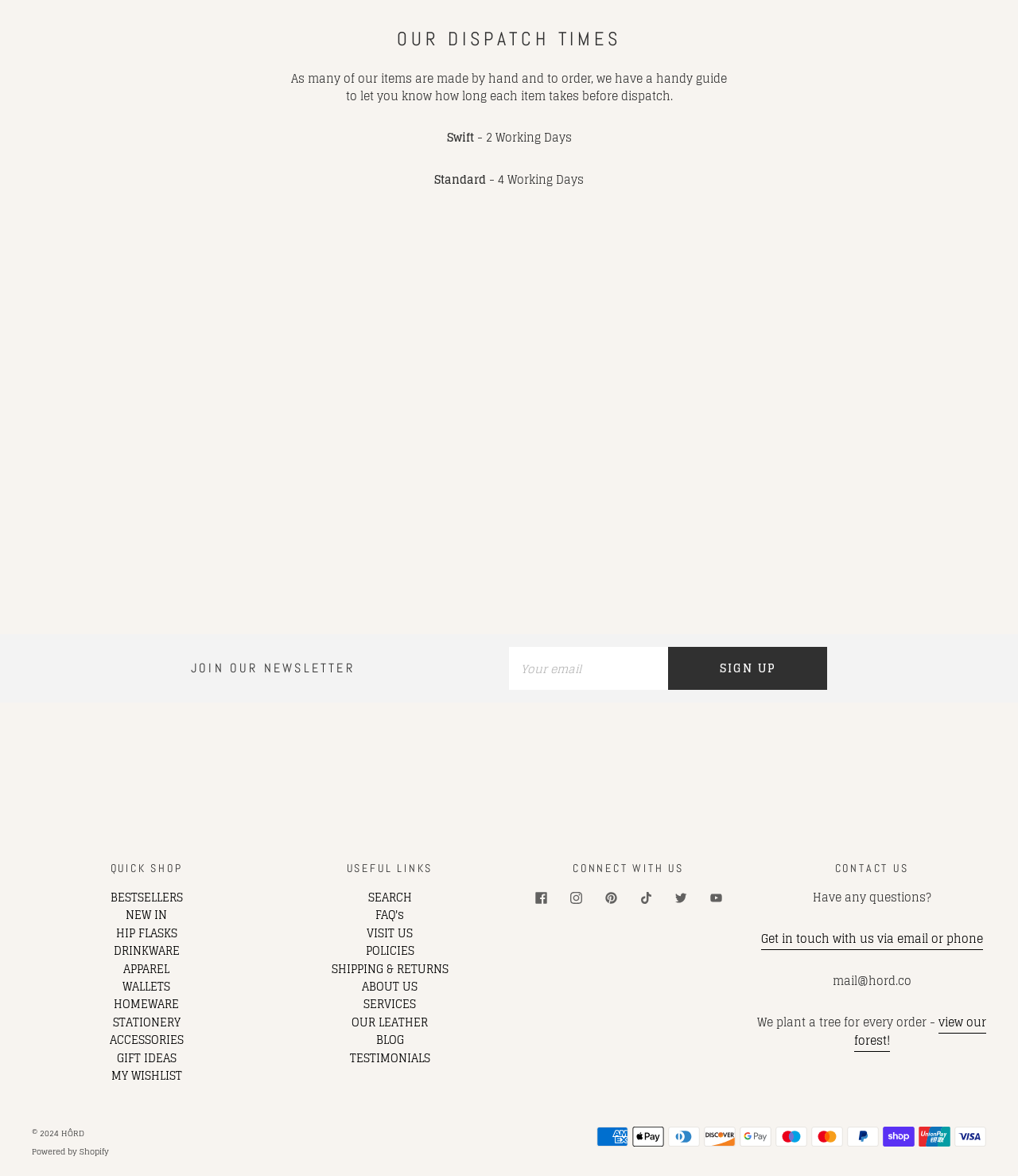Identify the bounding box coordinates for the UI element described as follows: name="contact[email]" placeholder="Your email". Use the format (top-left x, top-left y, bottom-right x, bottom-right y) and ensure all values are floating point numbers between 0 and 1.

[0.5, 0.55, 0.656, 0.587]